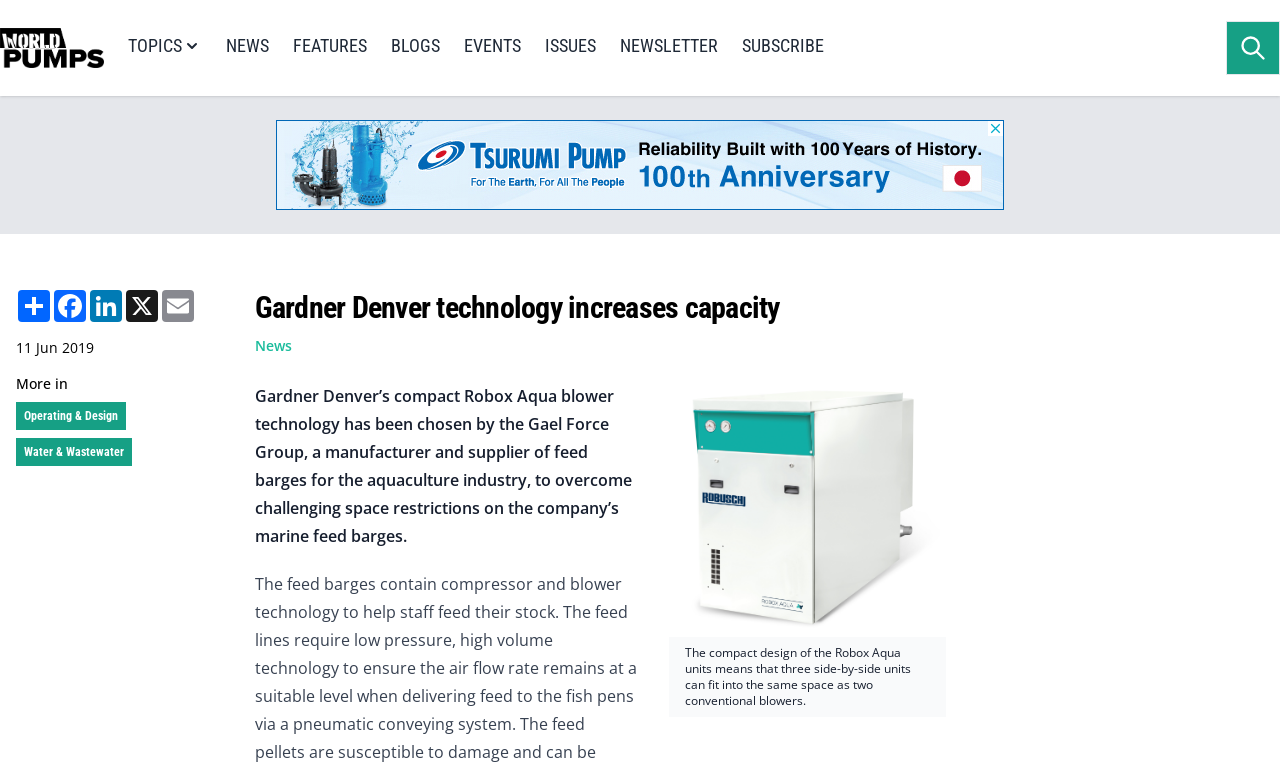Please determine the bounding box coordinates of the element's region to click in order to carry out the following instruction: "Read News". The coordinates should be four float numbers between 0 and 1, i.e., [left, top, right, bottom].

[0.199, 0.438, 0.228, 0.462]